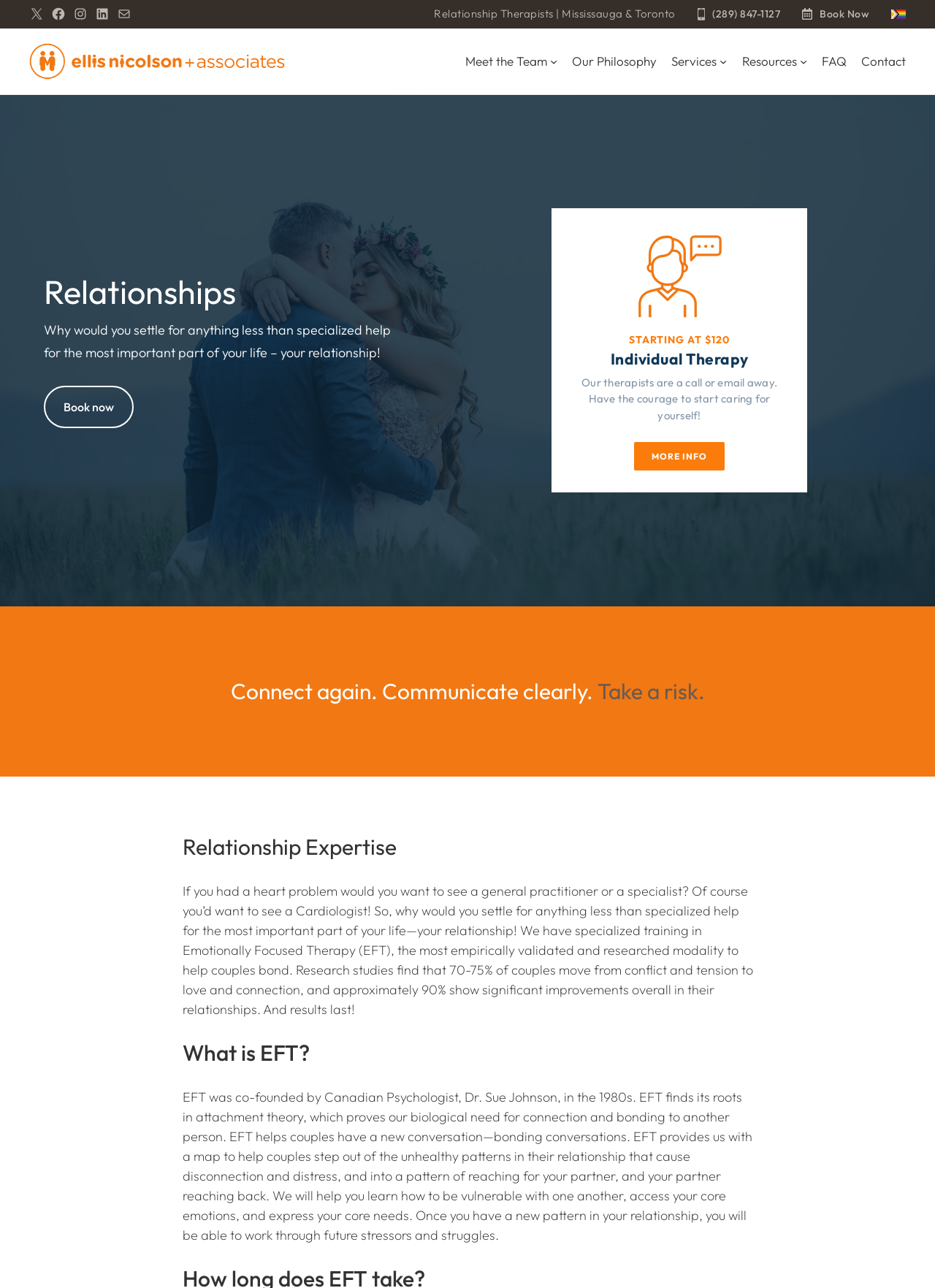What is the percentage of couples that show significant improvements in their relationships?
Your answer should be a single word or phrase derived from the screenshot.

90%